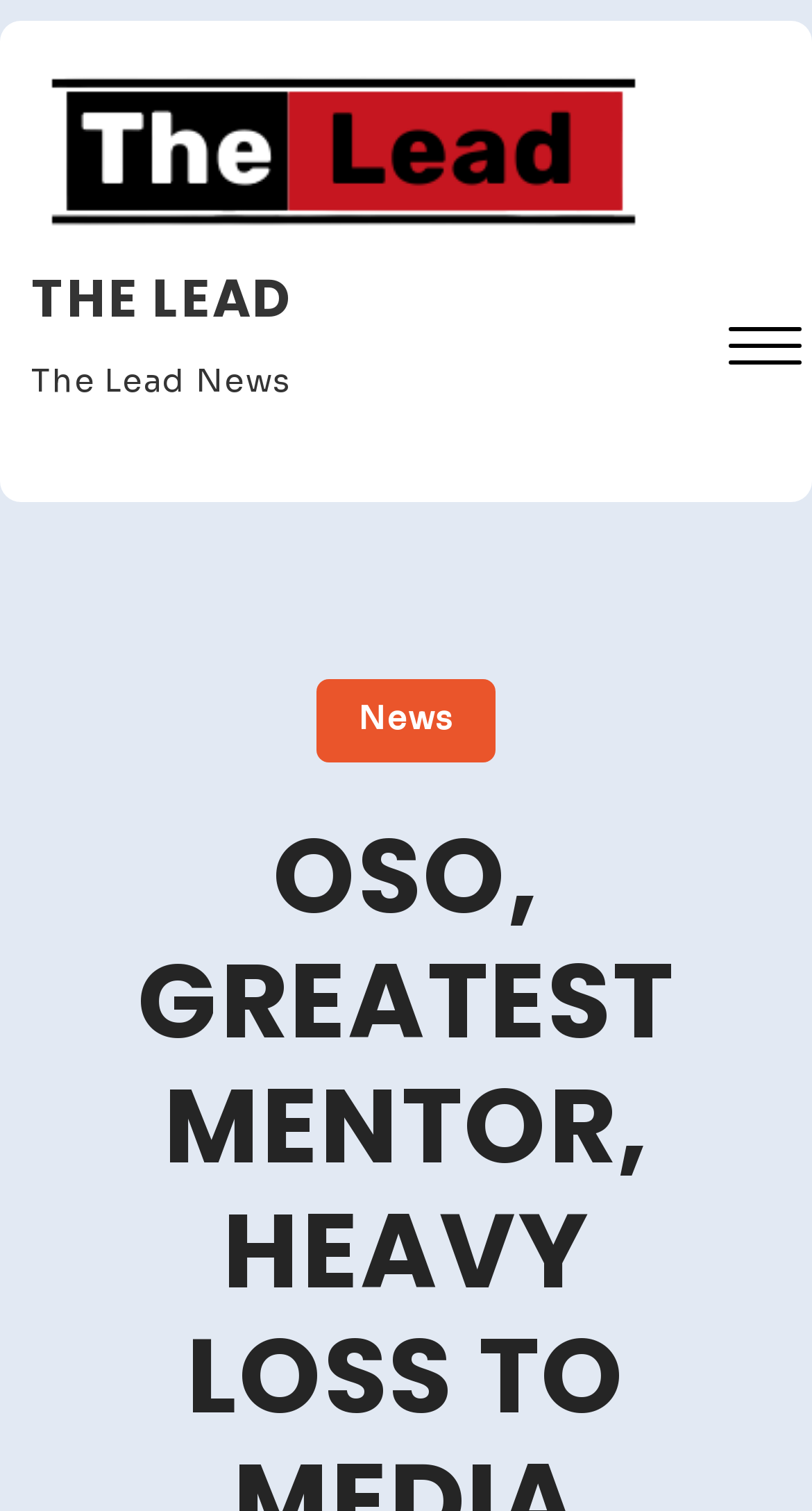What is the category of the link 'News'?
Examine the image and give a concise answer in one word or a short phrase.

News